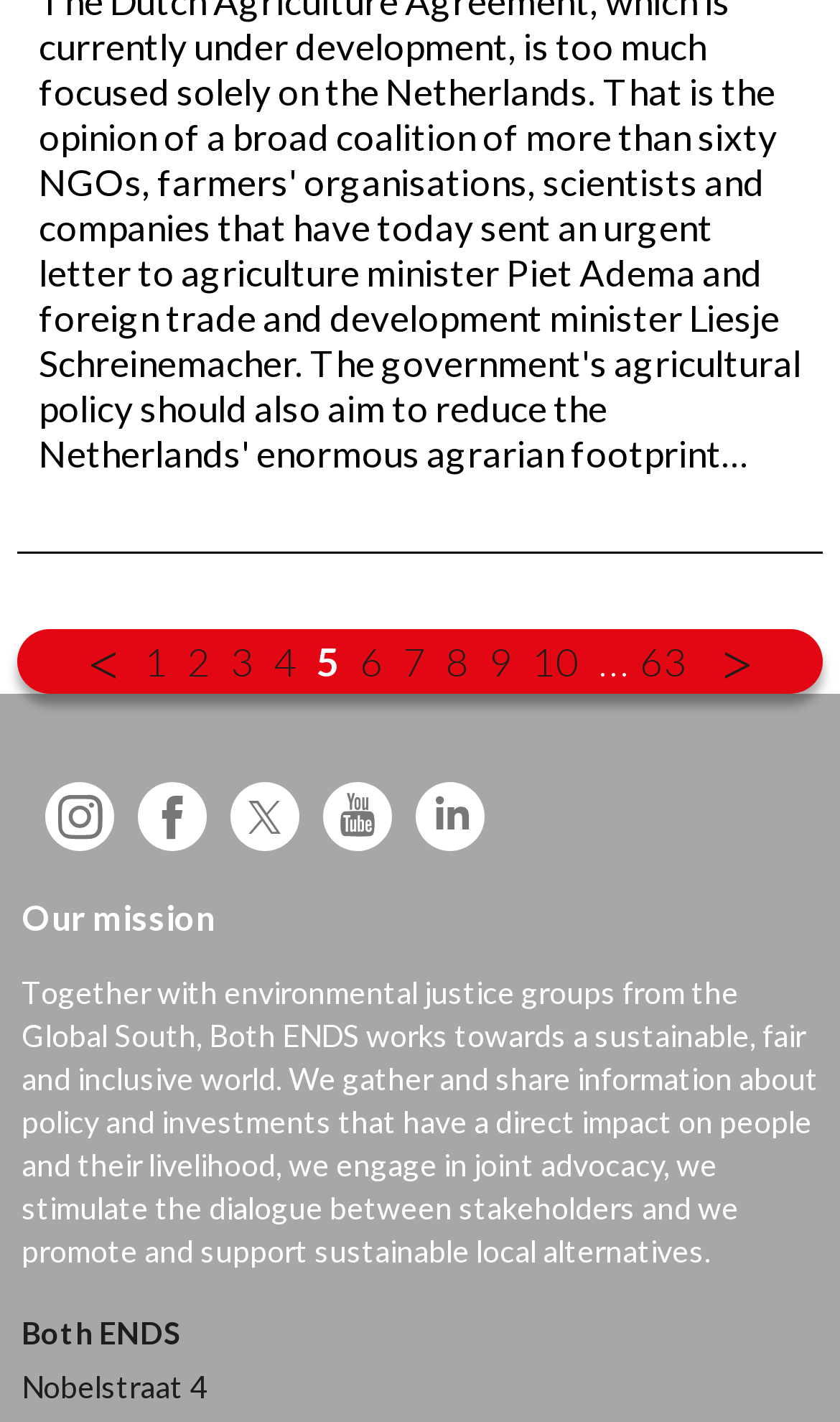Answer in one word or a short phrase: 
How many pagination links are present?

11